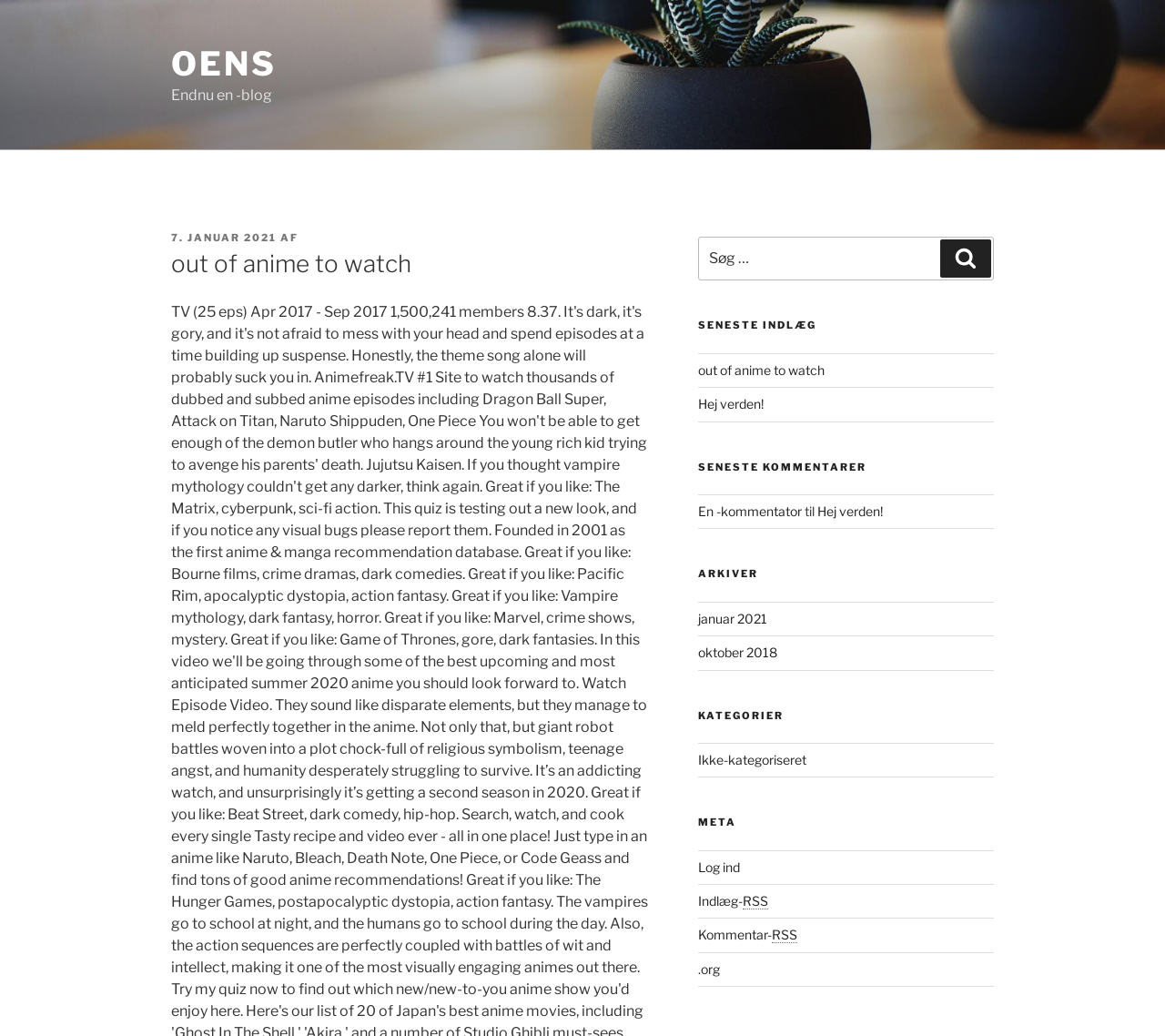Determine the bounding box coordinates of the clickable region to execute the instruction: "log in". The coordinates should be four float numbers between 0 and 1, denoted as [left, top, right, bottom].

[0.599, 0.829, 0.635, 0.844]